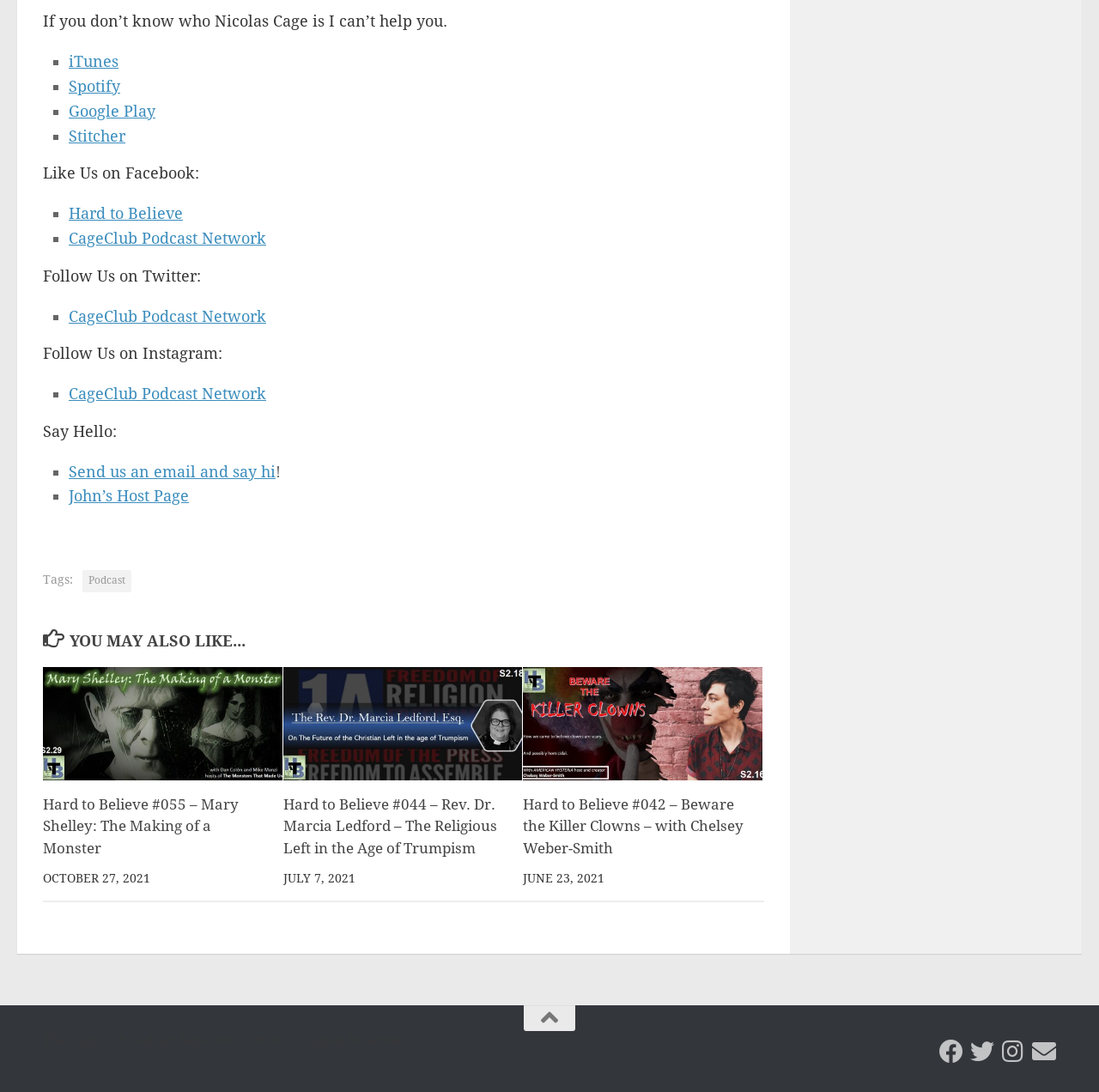What is the title of the first article?
Answer the question with a single word or phrase by looking at the picture.

Hard to Believe #055 – Mary Shelley - The Making of a Monster